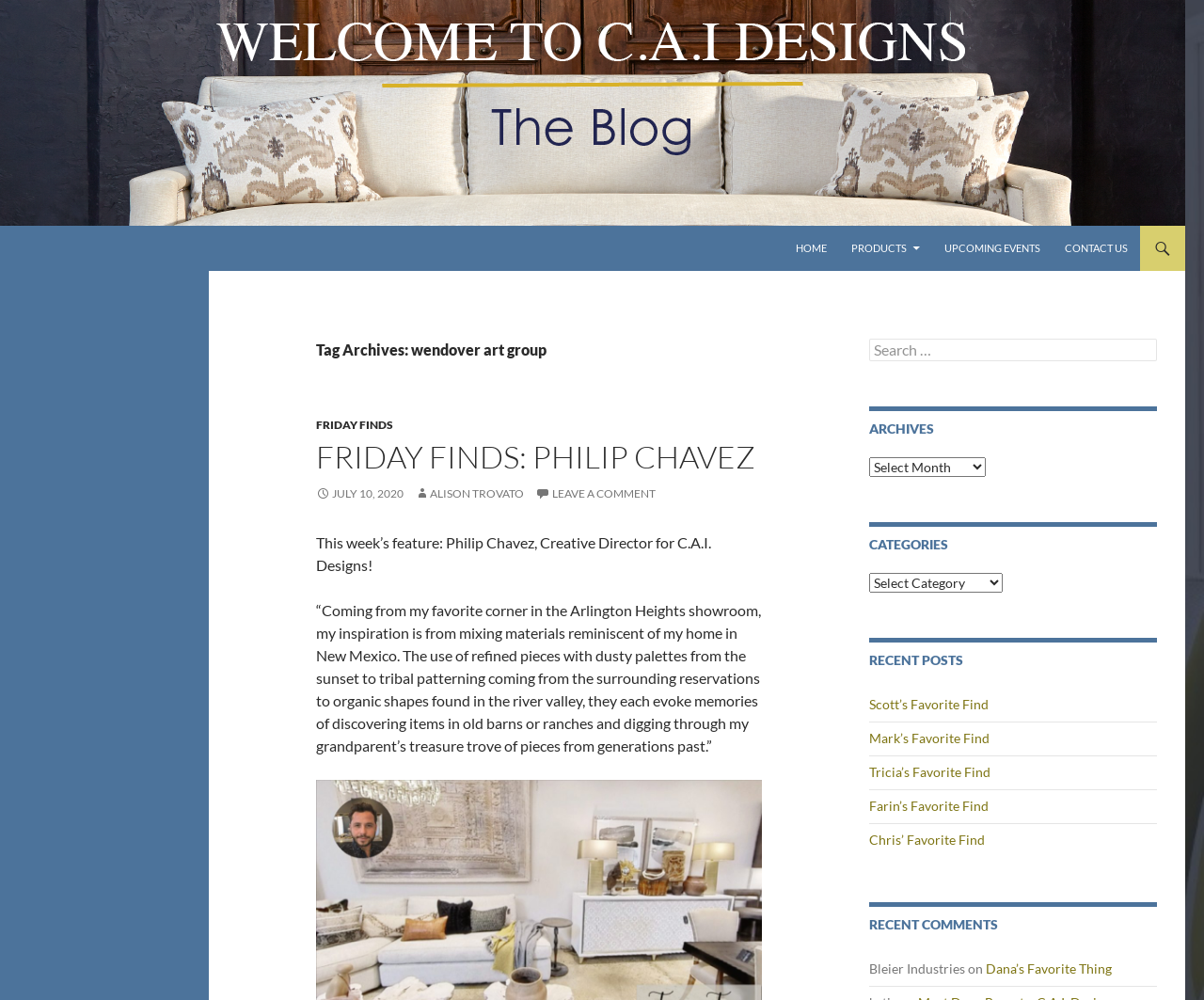Determine the bounding box coordinates of the clickable element to achieve the following action: 'View UPCOMING EVENTS'. Provide the coordinates as four float values between 0 and 1, formatted as [left, top, right, bottom].

[0.775, 0.226, 0.873, 0.271]